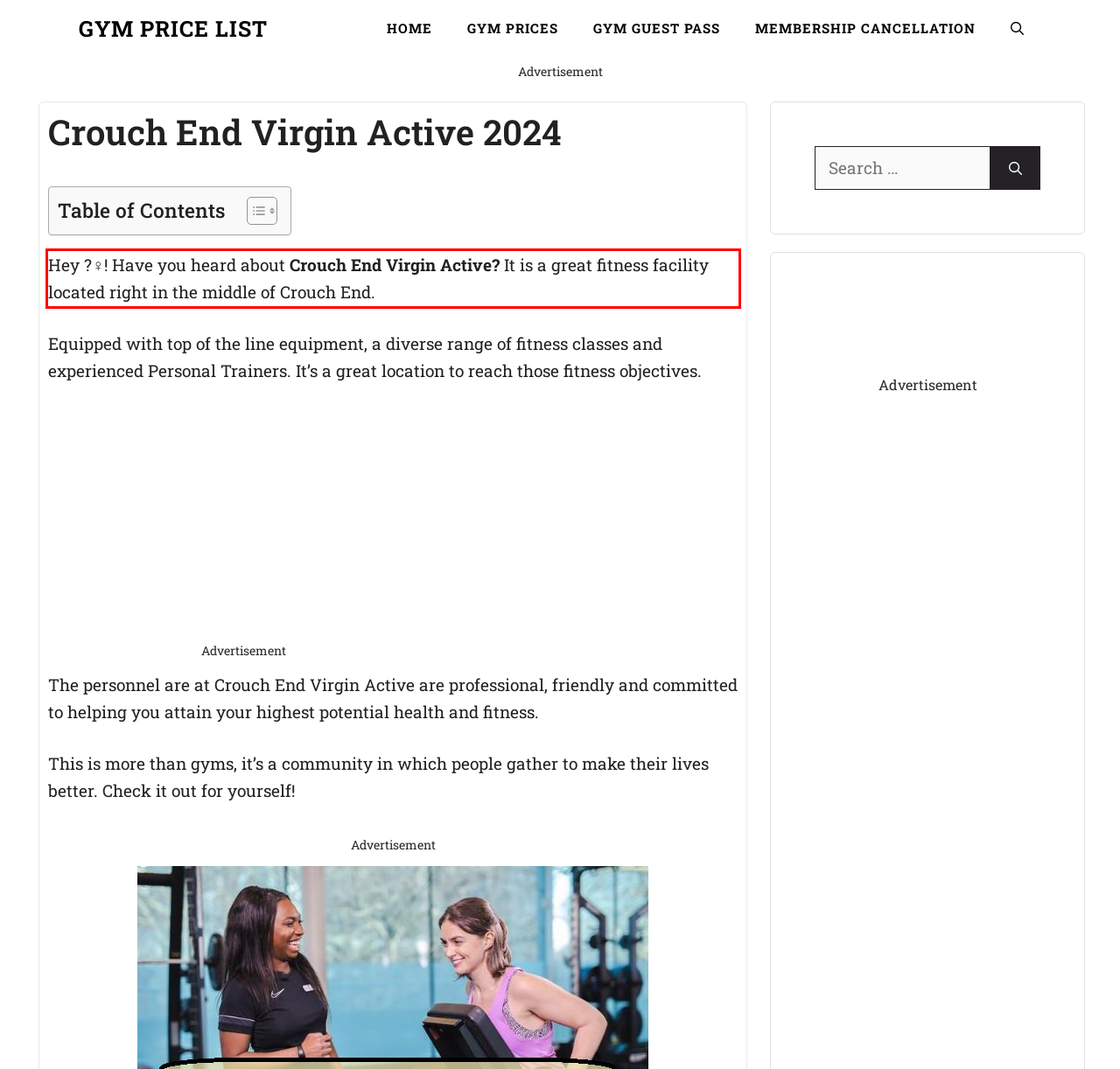Given a webpage screenshot with a red bounding box, perform OCR to read and deliver the text enclosed by the red bounding box.

Hey ?‍♀️! Have you heard about Crouch End Virgin Active? It is a great fitness facility located right in the middle of Crouch End.